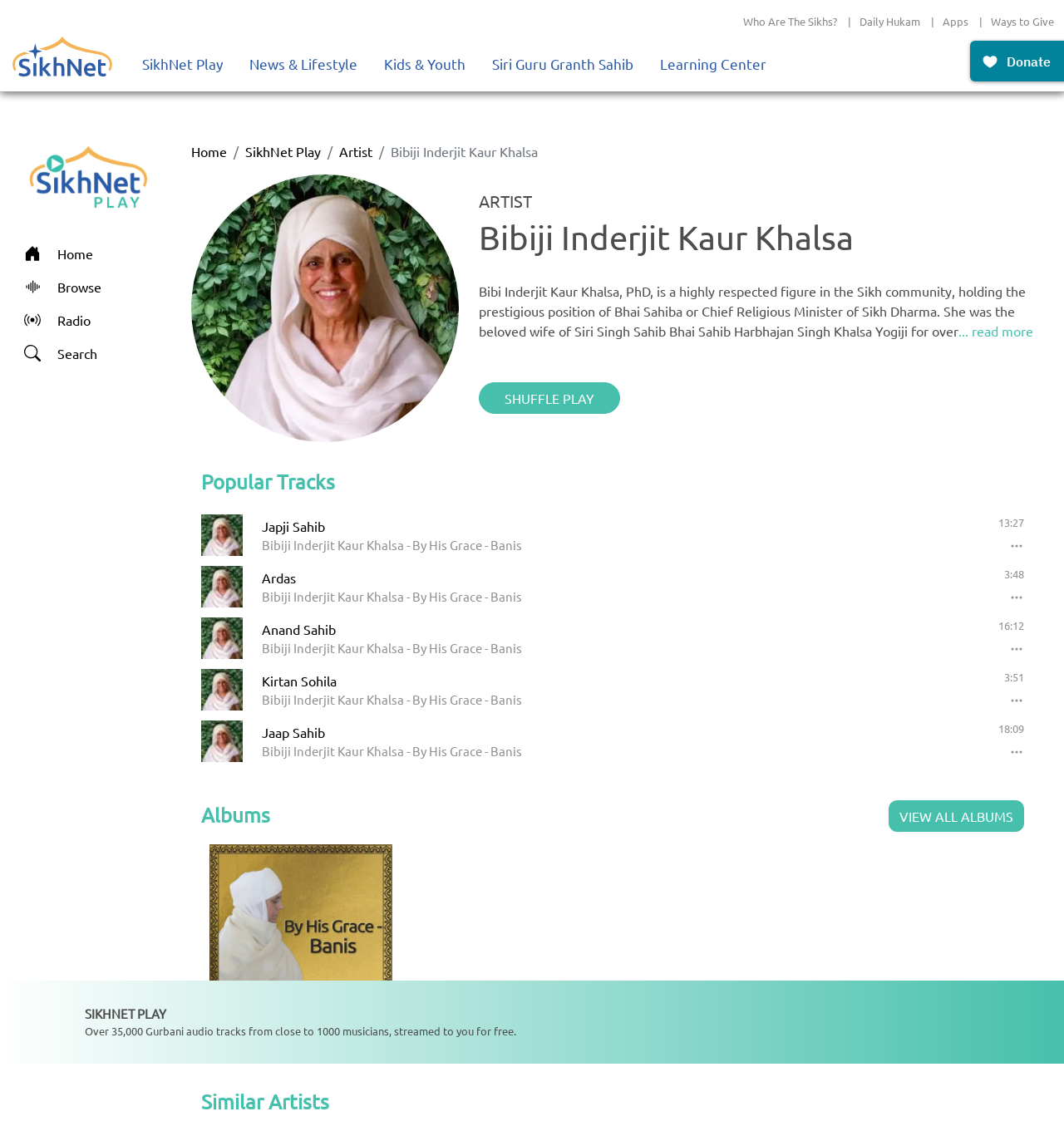Please identify the bounding box coordinates of the region to click in order to complete the task: "Play the 'Japji Sahib' track". The coordinates must be four float numbers between 0 and 1, specified as [left, top, right, bottom].

[0.246, 0.46, 0.305, 0.474]